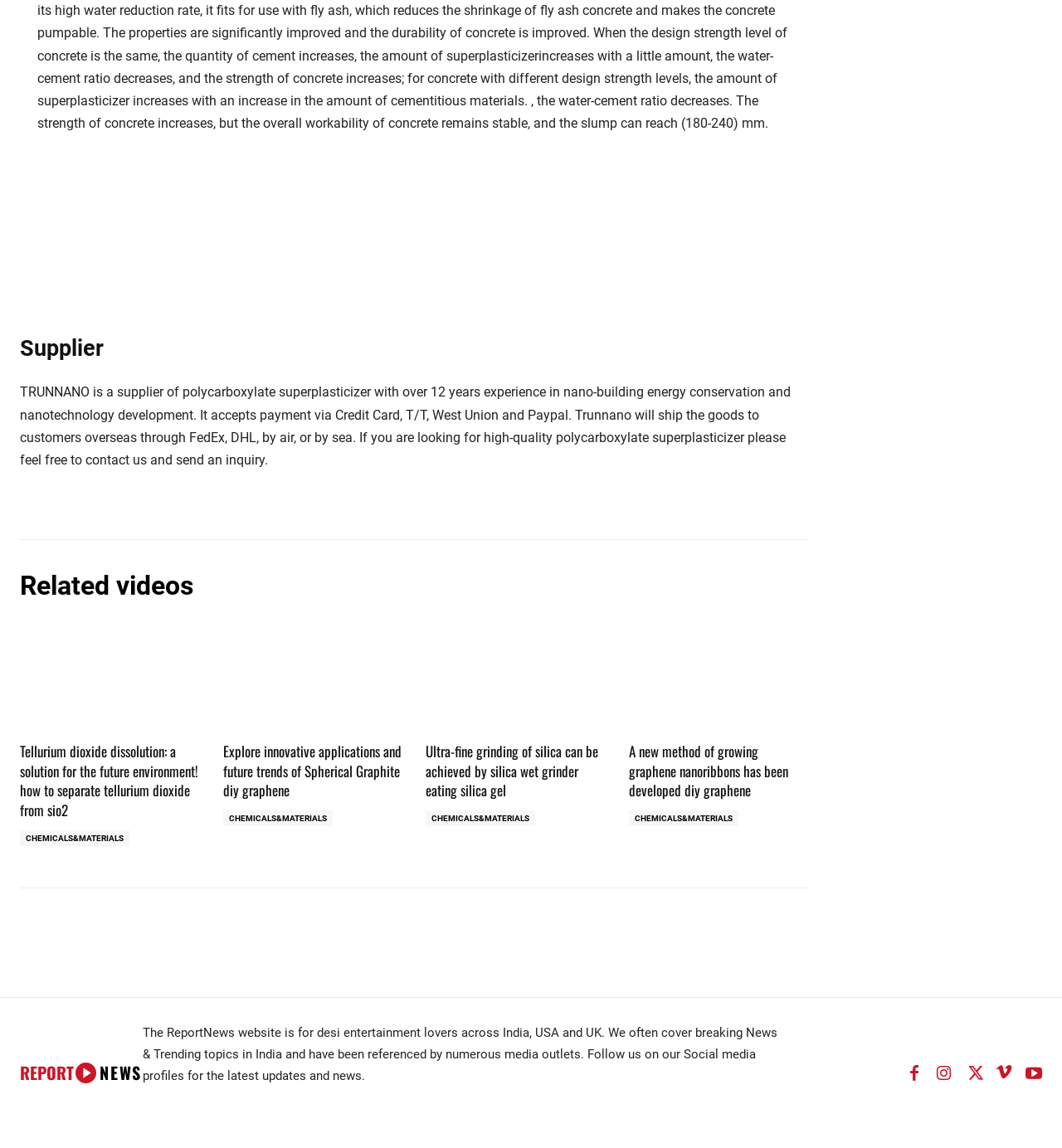What is TRUNNANO?
Carefully analyze the image and provide a thorough answer to the question.

The webpage has a heading 'Supplier' which is followed by a static text describing TRUNNANO as a supplier of polycarboxylate superplasticizer with over 12 years of experience in nano-building energy conservation and nanotechnology development.